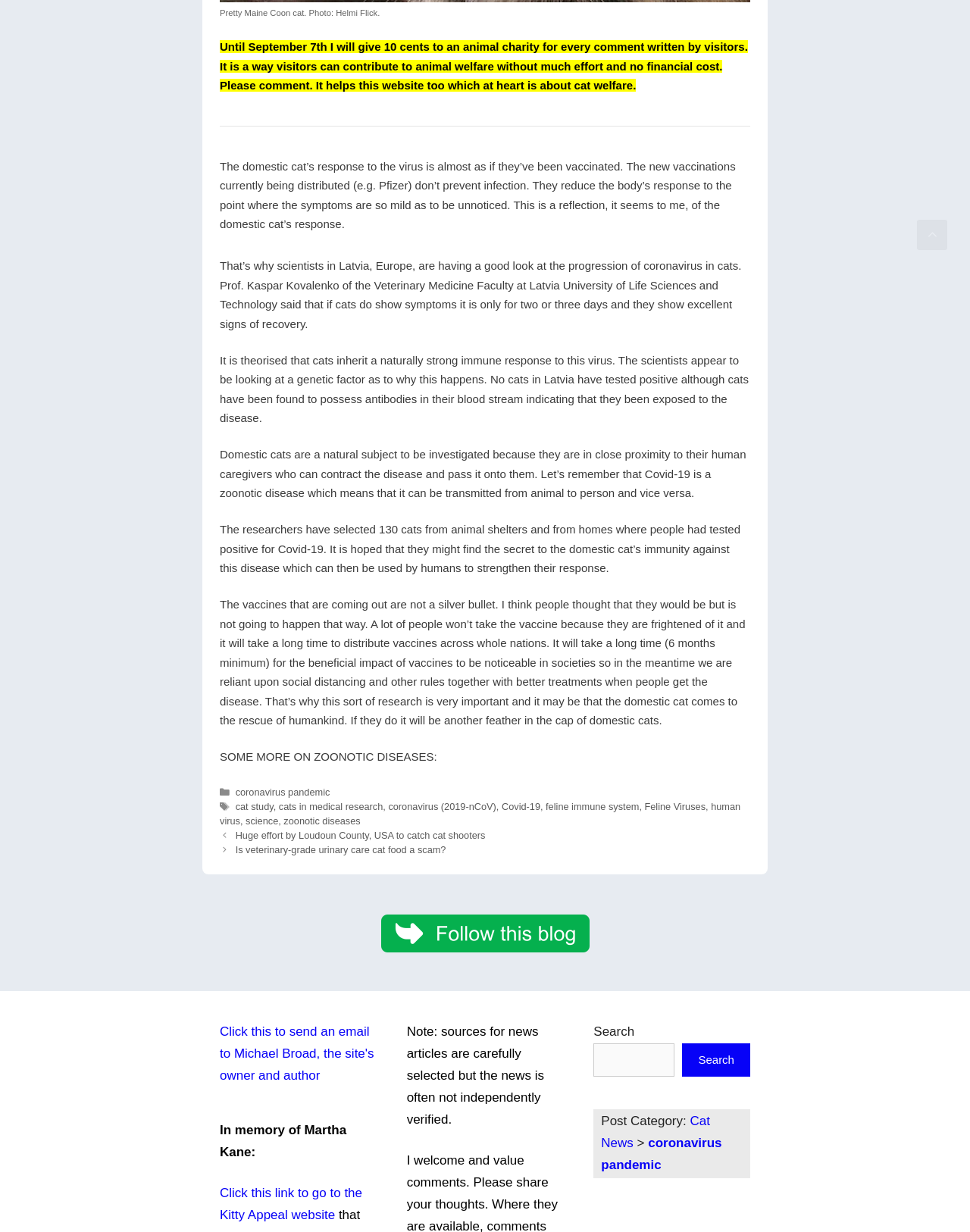Indicate the bounding box coordinates of the clickable region to achieve the following instruction: "Scroll back to top."

[0.945, 0.178, 0.977, 0.203]